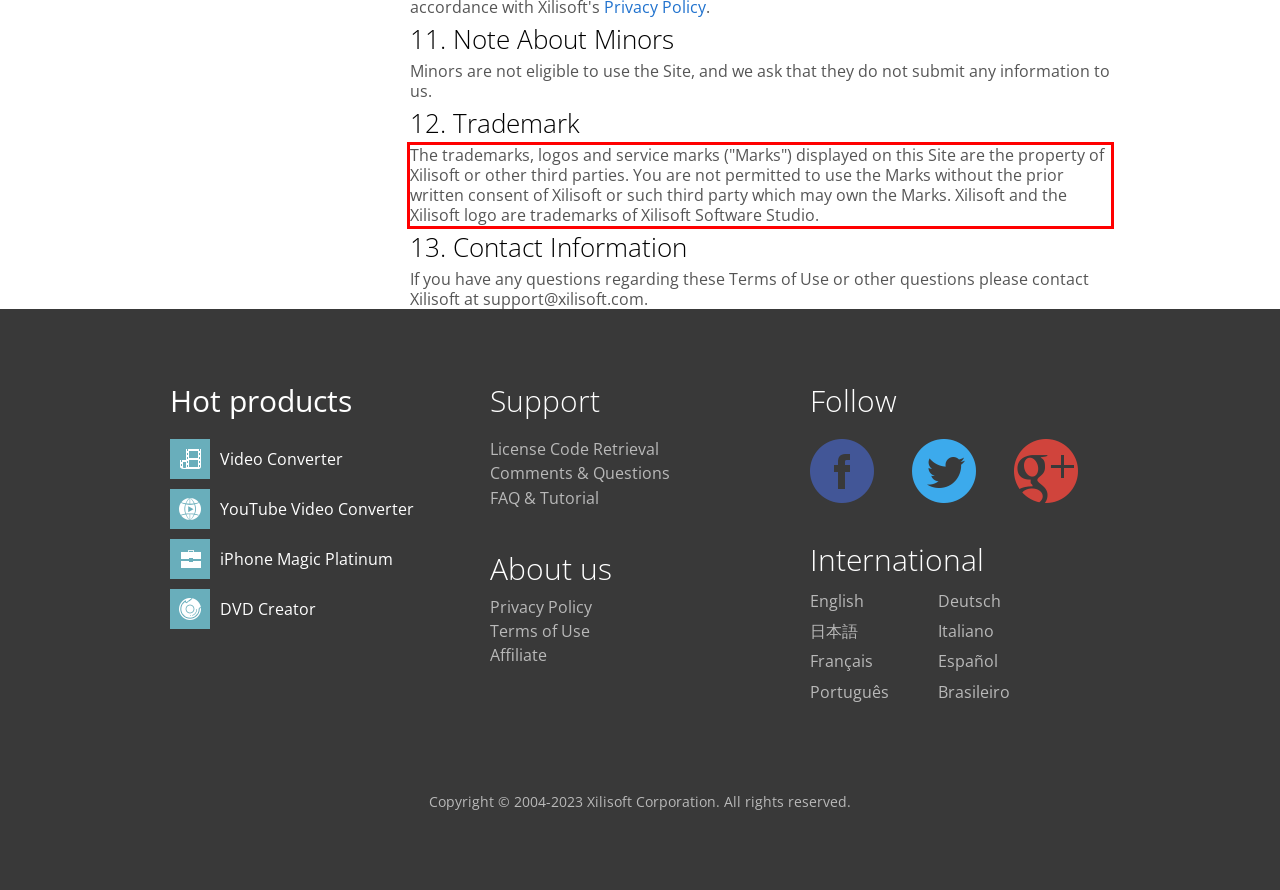You are given a screenshot with a red rectangle. Identify and extract the text within this red bounding box using OCR.

The trademarks, logos and service marks ("Marks") displayed on this Site are the property of Xilisoft or other third parties. You are not permitted to use the Marks without the prior written consent of Xilisoft or such third party which may own the Marks. Xilisoft and the Xilisoft logo are trademarks of Xilisoft Software Studio.